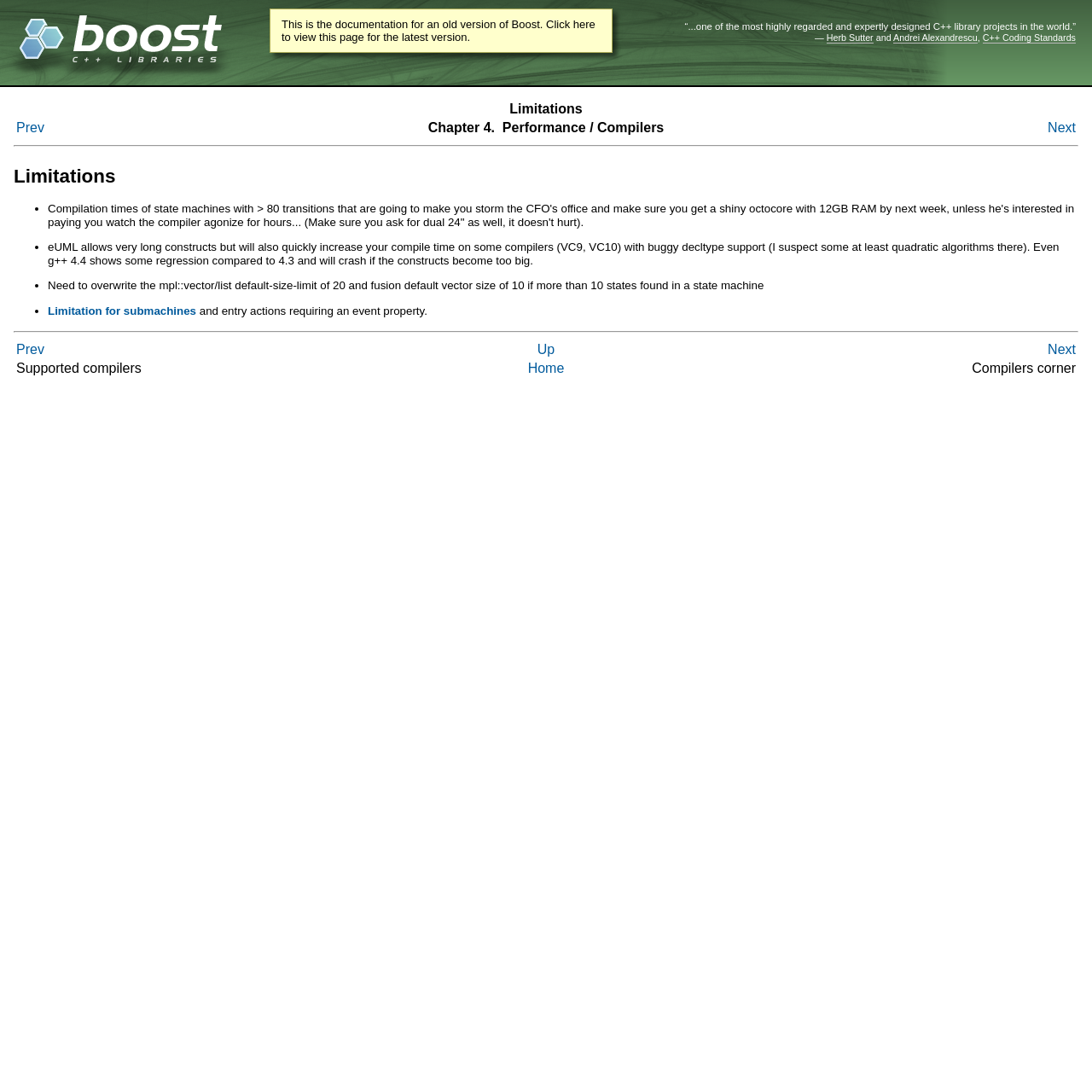Please indicate the bounding box coordinates of the element's region to be clicked to achieve the instruction: "Click on the link to the Limitation for submachines". Provide the coordinates as four float numbers between 0 and 1, i.e., [left, top, right, bottom].

[0.044, 0.279, 0.18, 0.291]